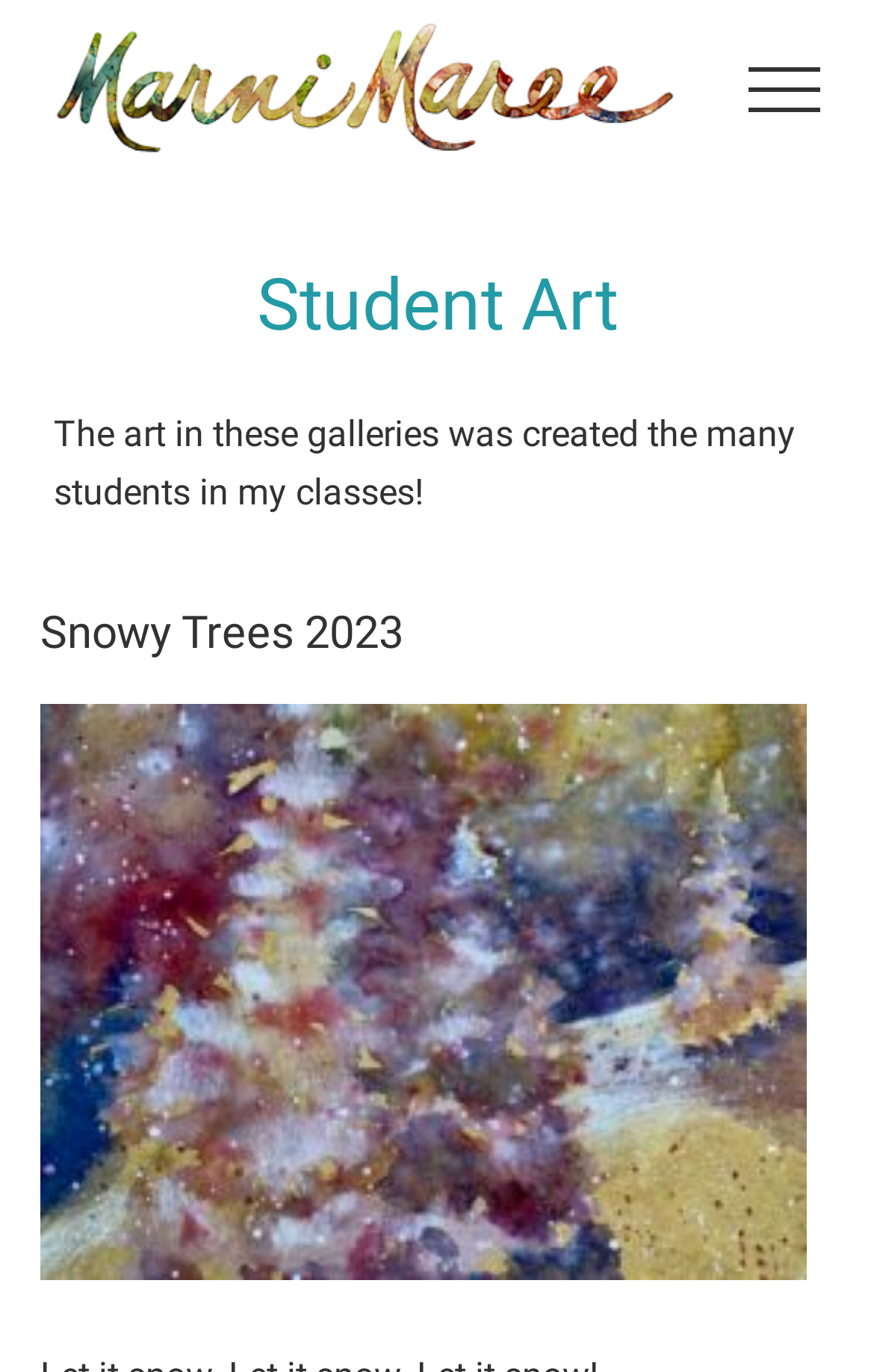What is the content of the galleries on this webpage?
Please provide a comprehensive answer based on the visual information in the image.

I found the answer by looking at the StaticText element with the text 'The art in these galleries was created by the many students in my classes!'. This suggests that the content of the galleries is art created by students.